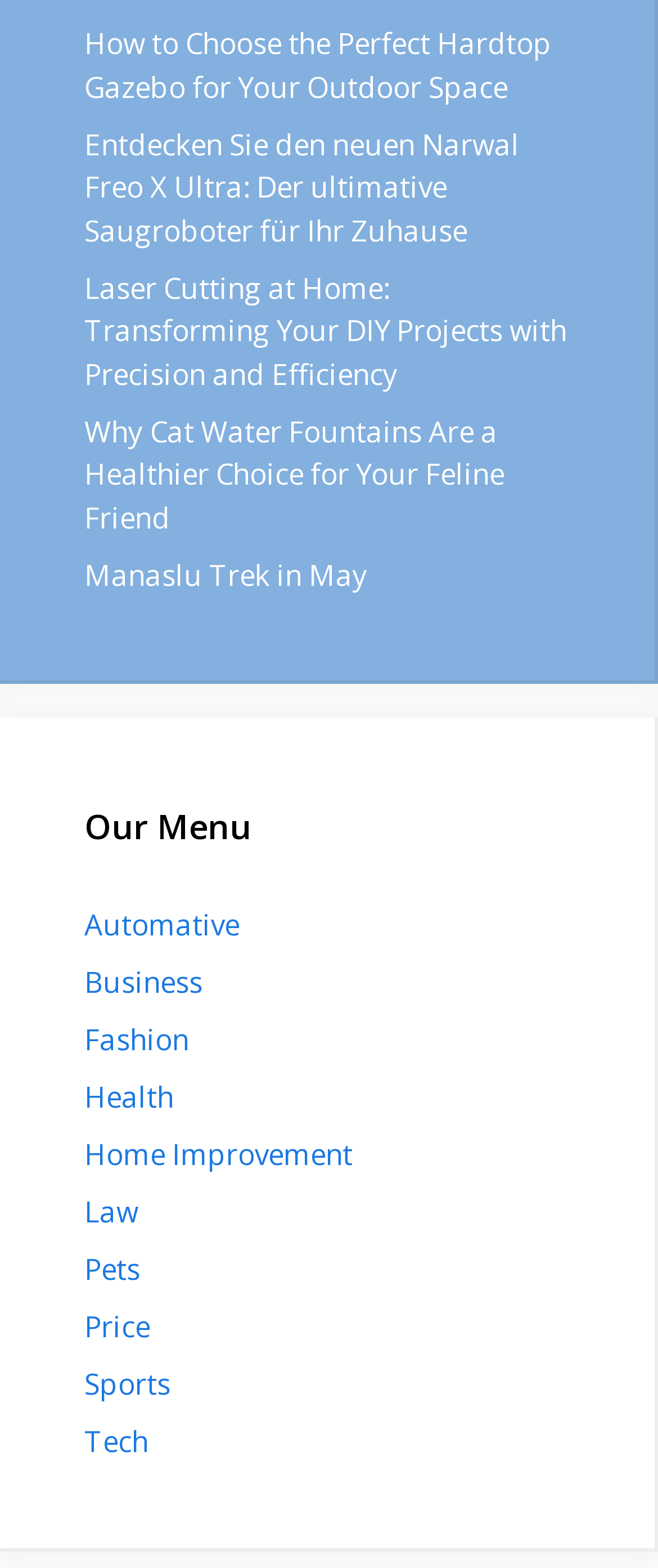Please answer the following query using a single word or phrase: 
What is the topic of the link 'Manaslu Trek in May'?

Trekking